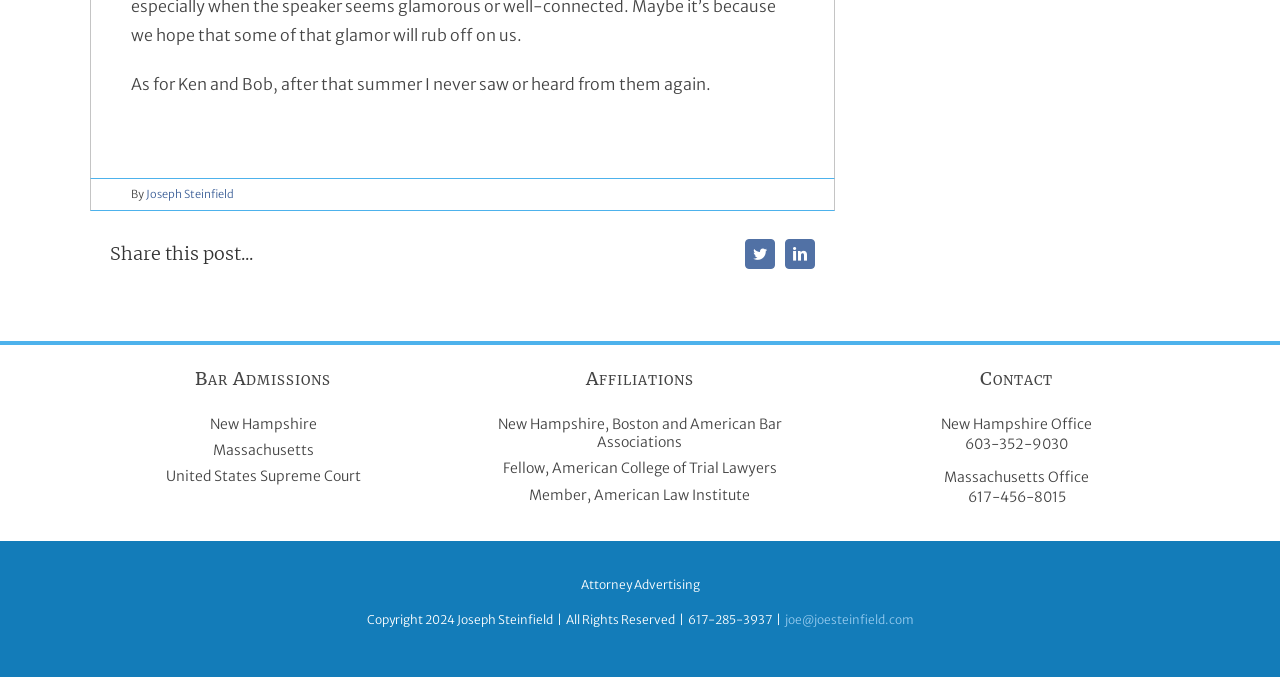Provide the bounding box coordinates of the UI element that matches the description: "Joseph Steinfield".

[0.114, 0.277, 0.183, 0.298]